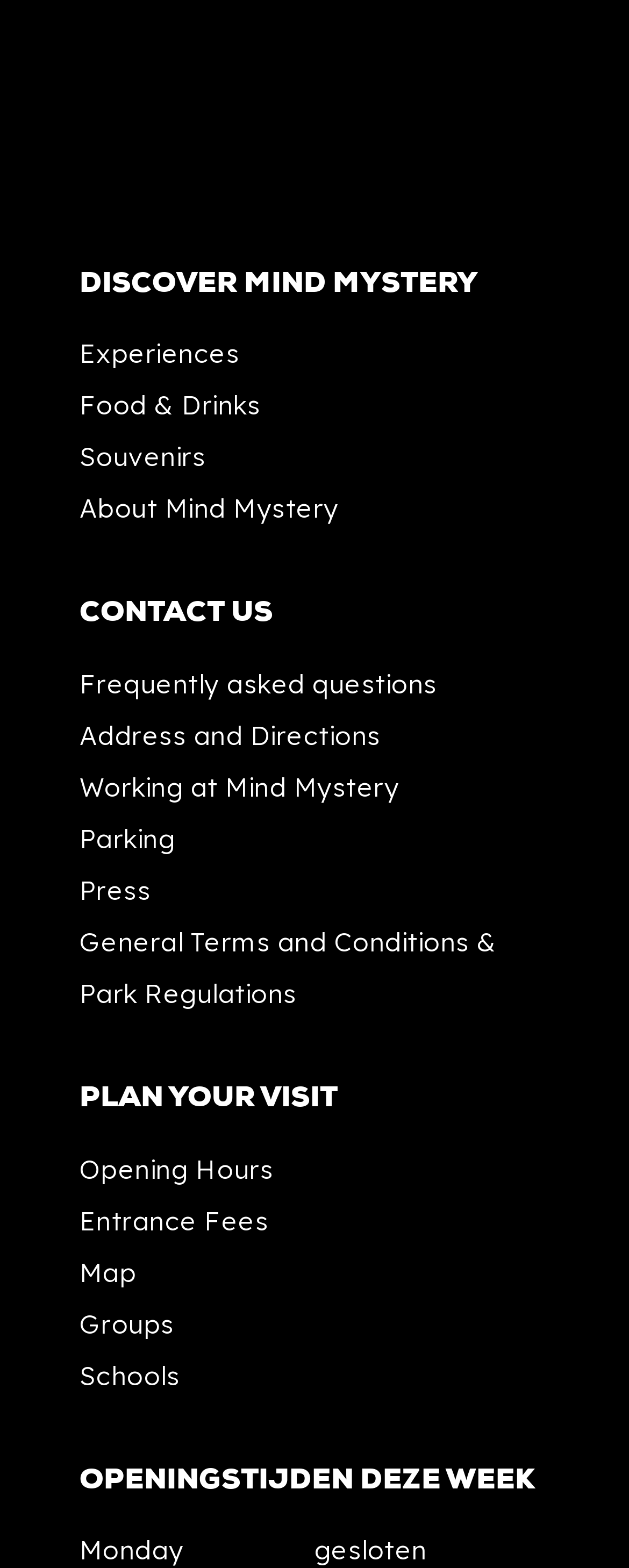How many links are there under 'PLAN YOUR VISIT'?
Please provide a comprehensive answer based on the details in the screenshot.

Under the 'PLAN YOUR VISIT' section, I counted the number of links, which are 'Opening Hours', 'Entrance Fees', 'Map', 'Groups', and 'Schools'. There are 5 links in total.